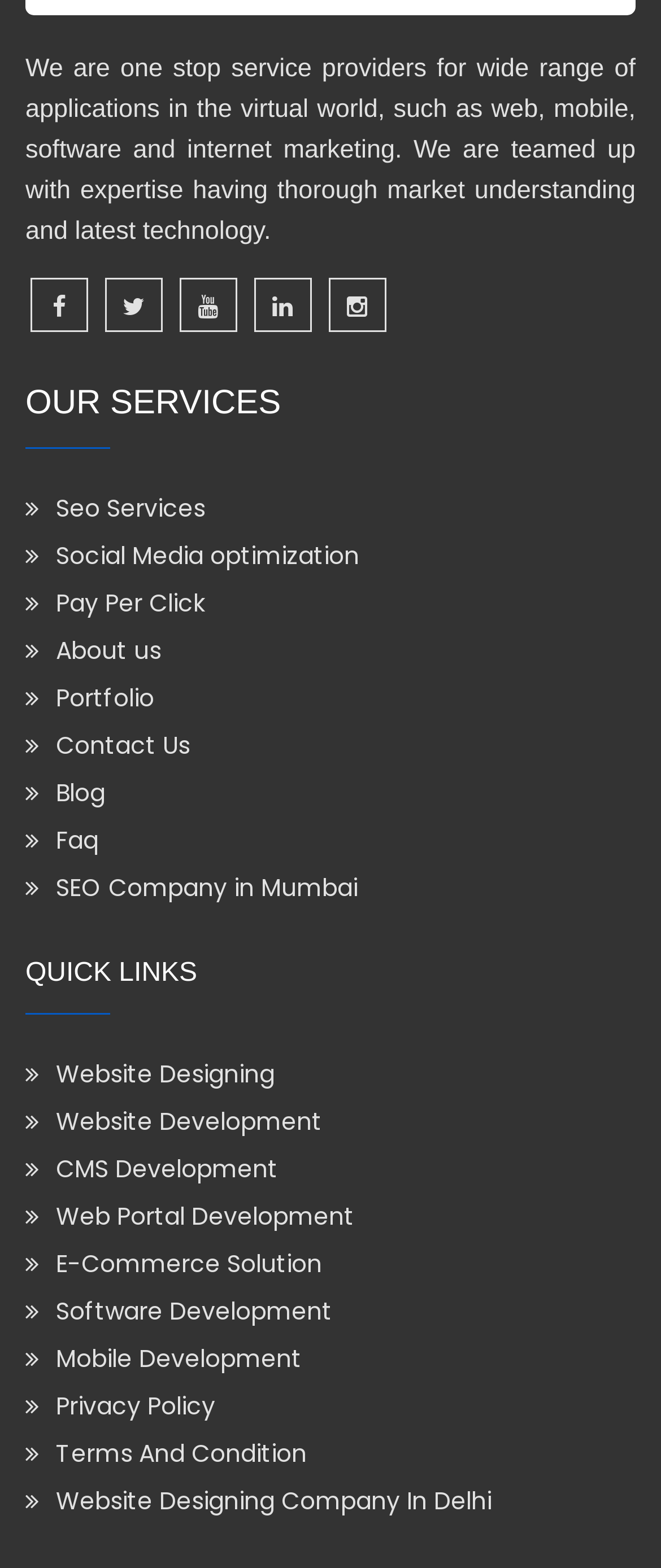Please provide the bounding box coordinates for the element that needs to be clicked to perform the following instruction: "Click on SEO Services". The coordinates should be given as four float numbers between 0 and 1, i.e., [left, top, right, bottom].

[0.038, 0.313, 0.962, 0.336]